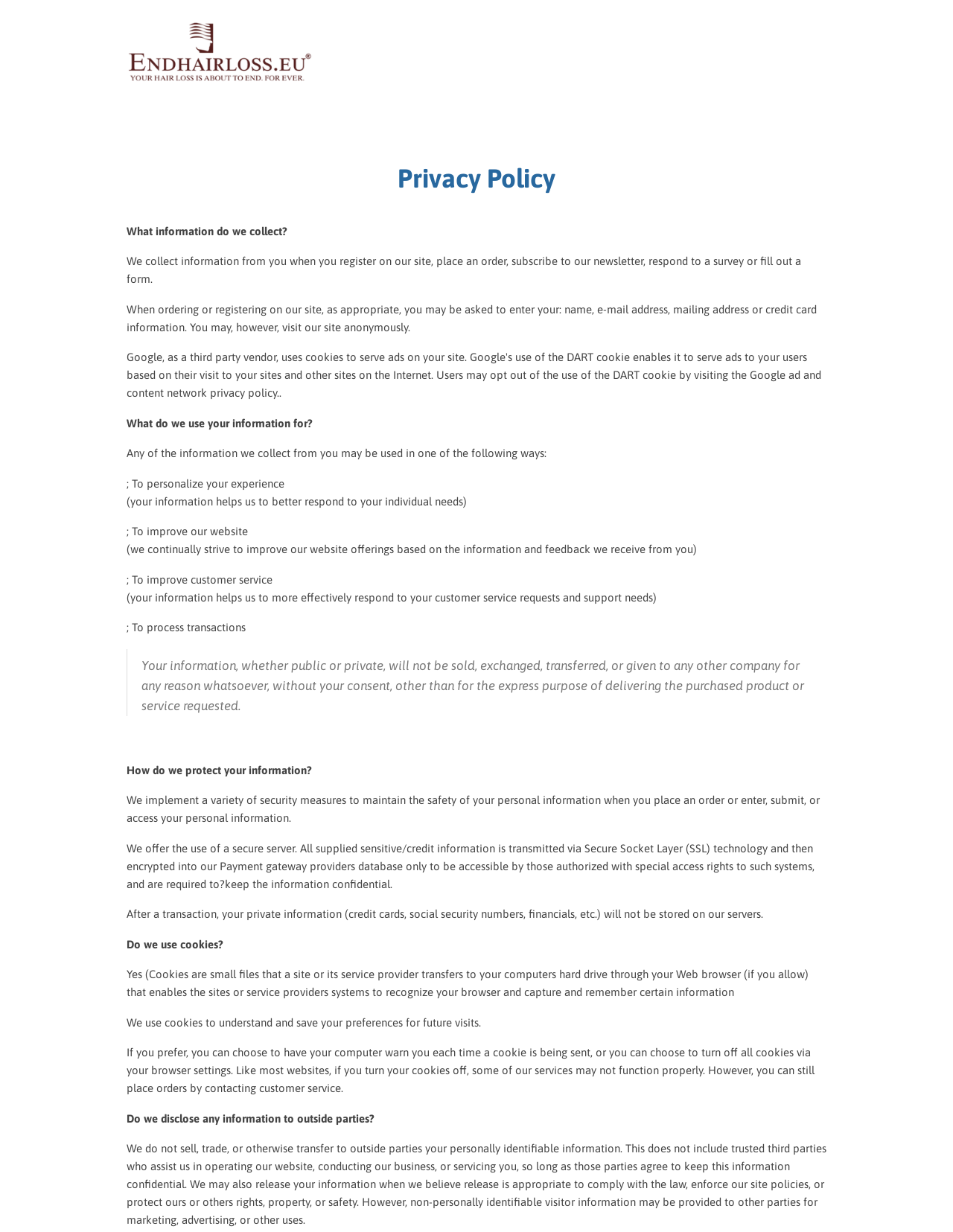What happens to private information after a transaction?
Please answer the question with a detailed and comprehensive explanation.

The webpage states that after a transaction, private information such as credit cards, social security numbers, and financials will not be stored on the website's servers.